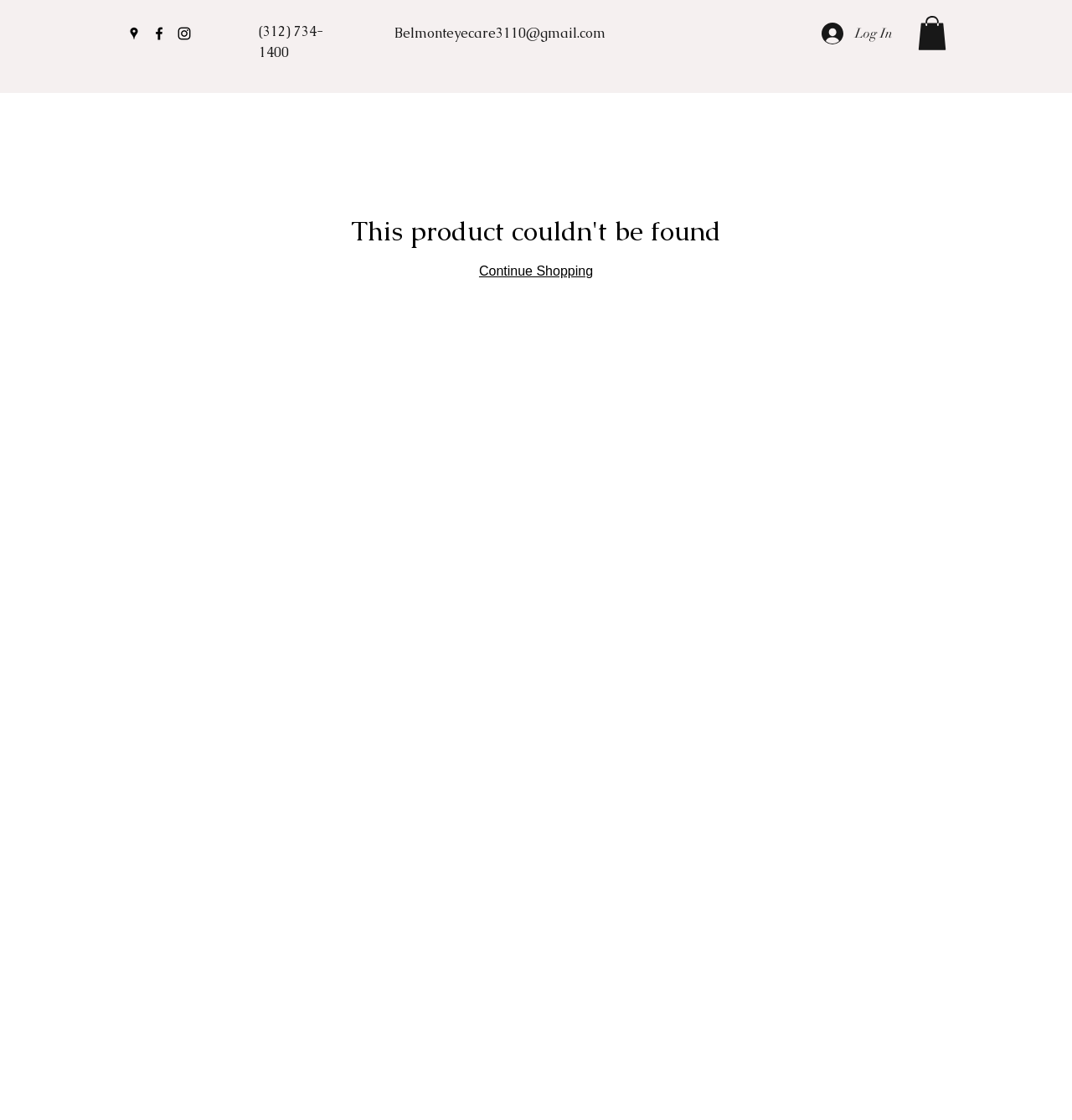Use one word or a short phrase to answer the question provided: 
Is there an email address on the webpage?

Yes